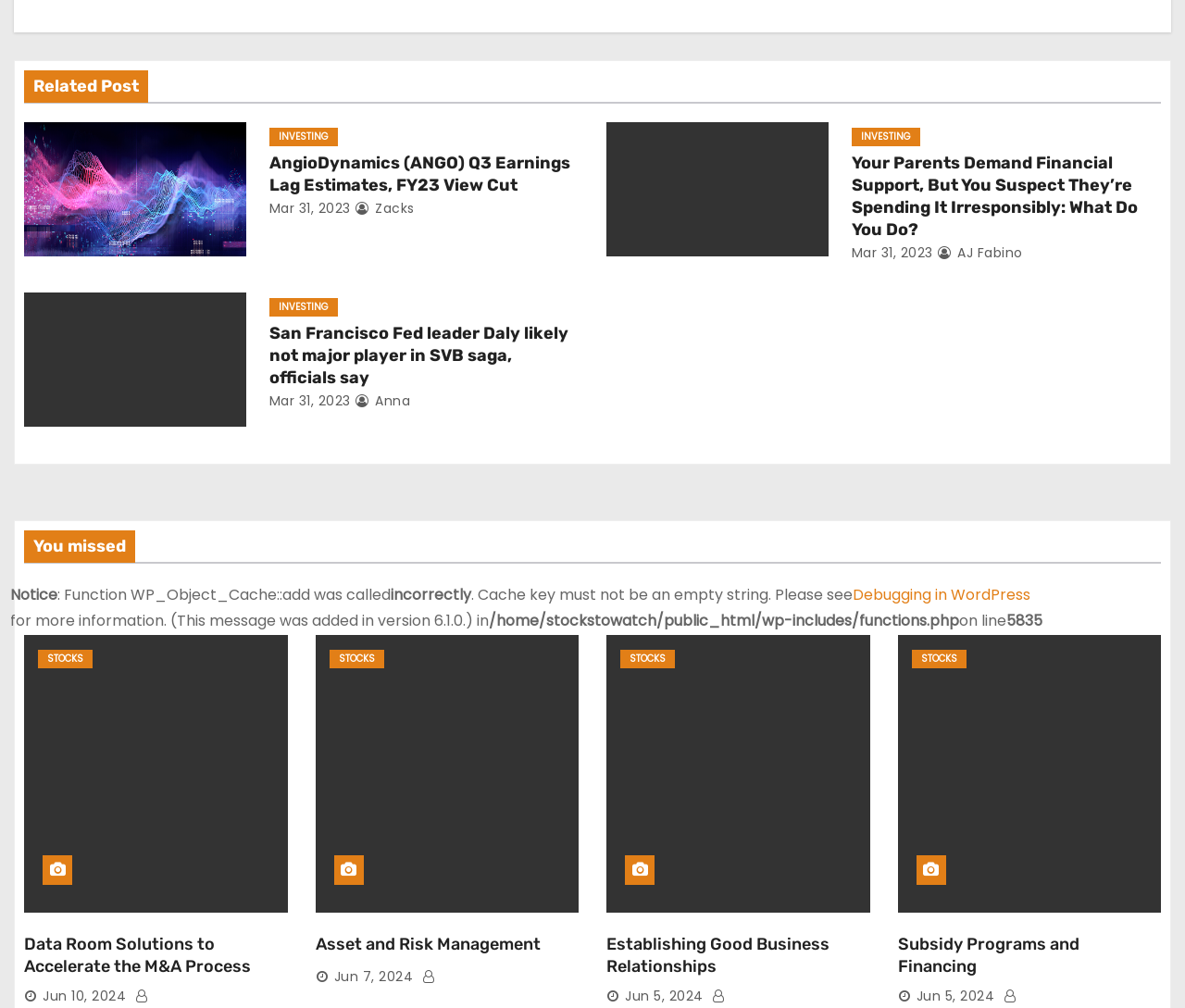Show the bounding box coordinates for the HTML element described as: "Establishing Good Business Relationships".

[0.512, 0.926, 0.7, 0.968]